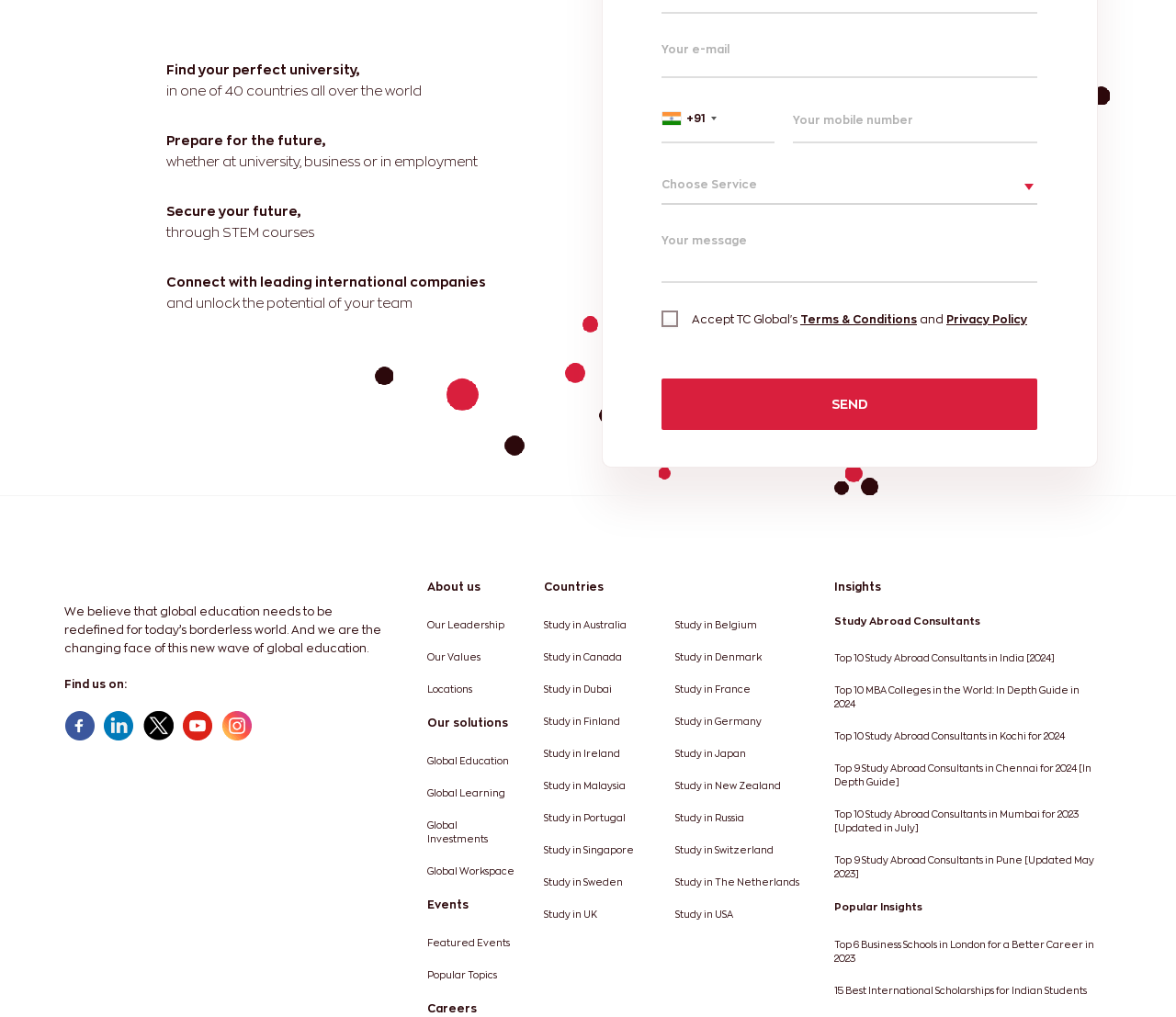Based on the element description: "Global Learning", identify the UI element and provide its bounding box coordinates. Use four float numbers between 0 and 1, [left, top, right, bottom].

[0.363, 0.775, 0.43, 0.785]